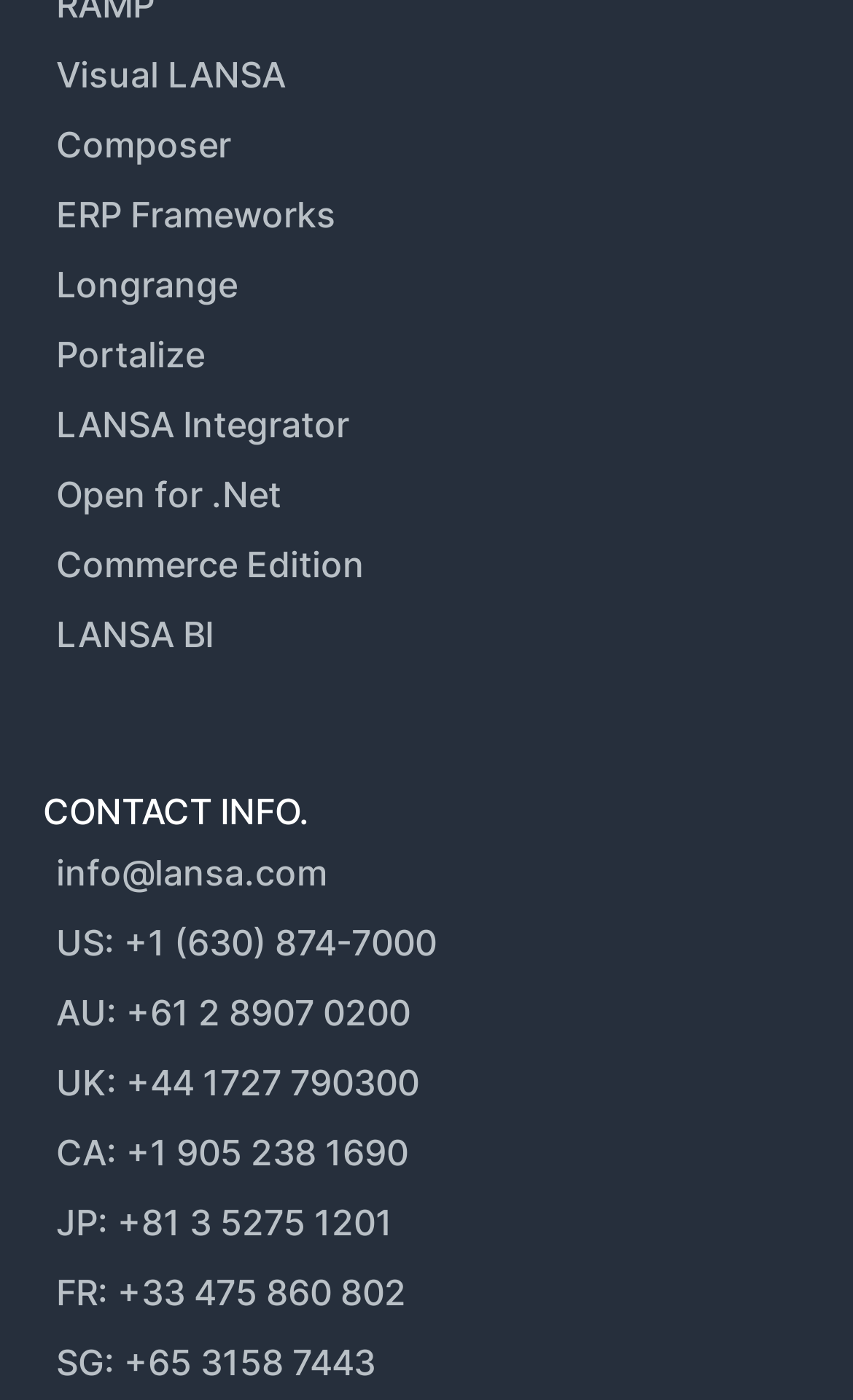Respond to the following question using a concise word or phrase: 
What is the company's email address?

info@lansa.com